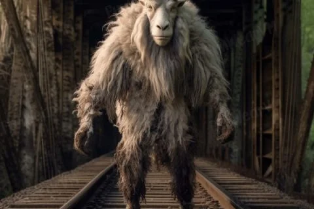Using the information shown in the image, answer the question with as much detail as possible: What is the Squonk's expression?

The Squonk's expression appears somber, which reinforces the lore surrounding this mythical creature, which is said to mourn its own appearance due to its perceived ugliness, evoking a sense of melancholy and sadness.